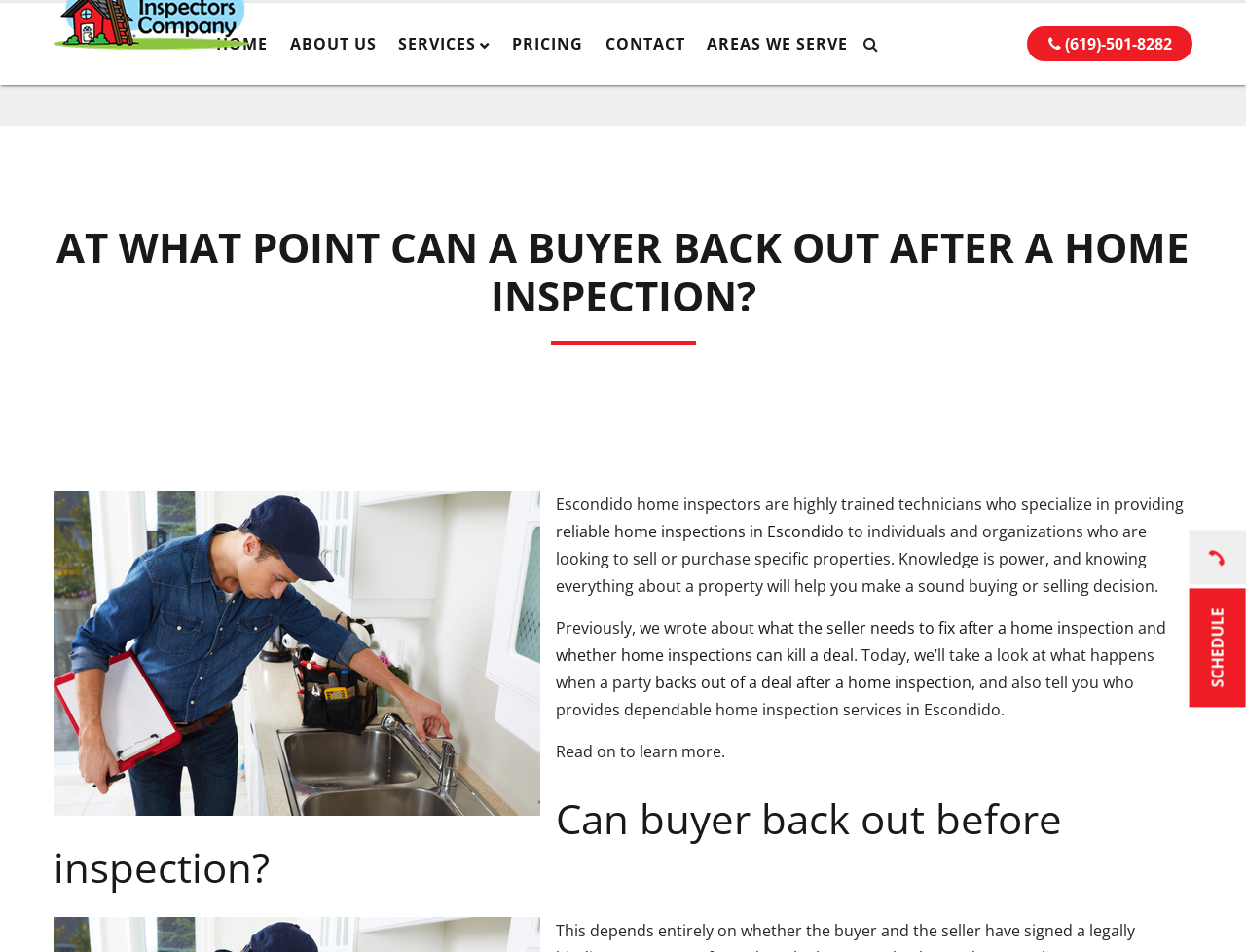Locate the bounding box coordinates of the element I should click to achieve the following instruction: "Click the 'SCHEDULE' link".

[0.954, 0.618, 1.0, 0.743]